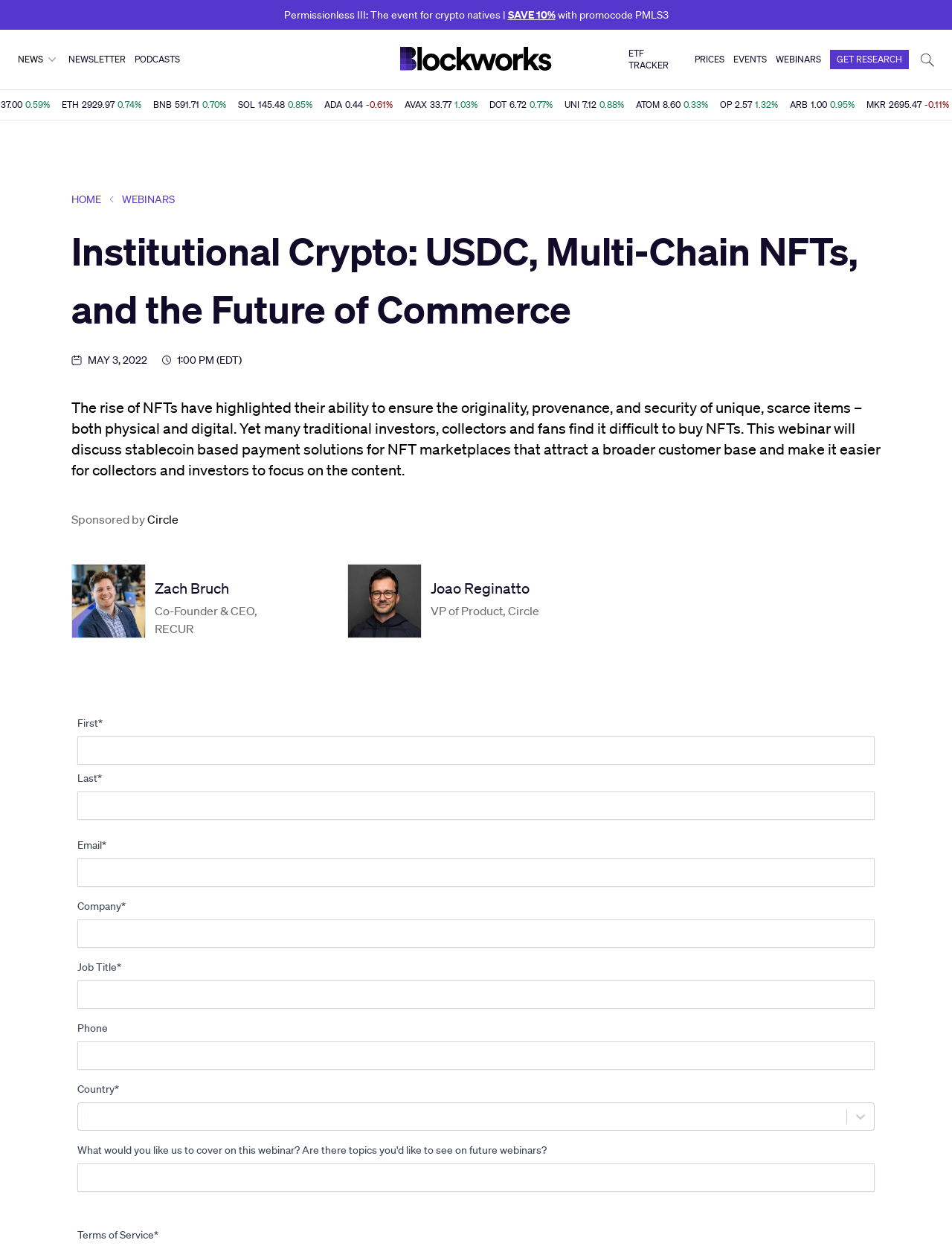Please identify the bounding box coordinates of where to click in order to follow the instruction: "Click on the 'NEWS' button".

[0.019, 0.042, 0.062, 0.054]